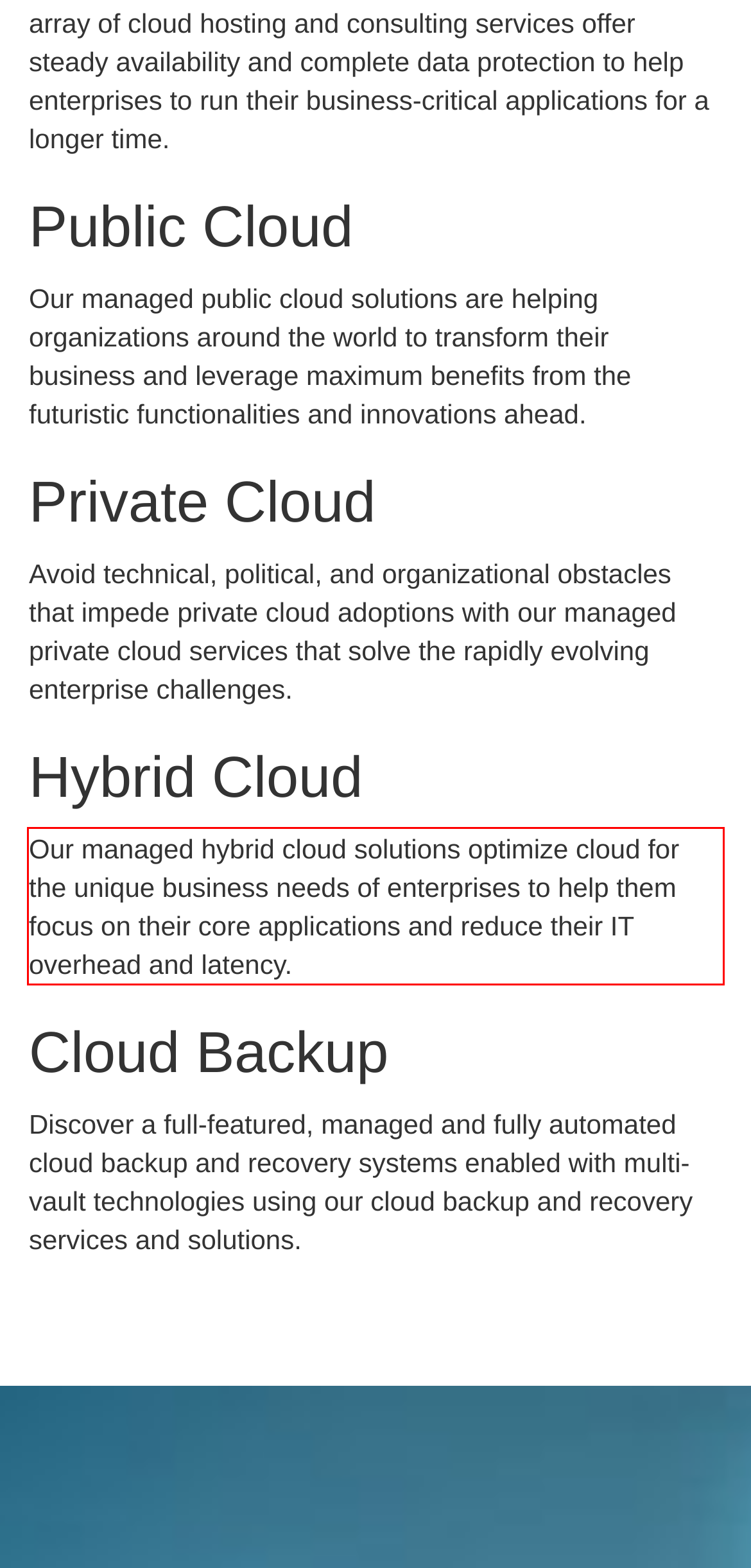Review the screenshot of the webpage and recognize the text inside the red rectangle bounding box. Provide the extracted text content.

Our managed hybrid cloud solutions optimize cloud for the unique business needs of enterprises to help them focus on their core applications and reduce their IT overhead and latency.